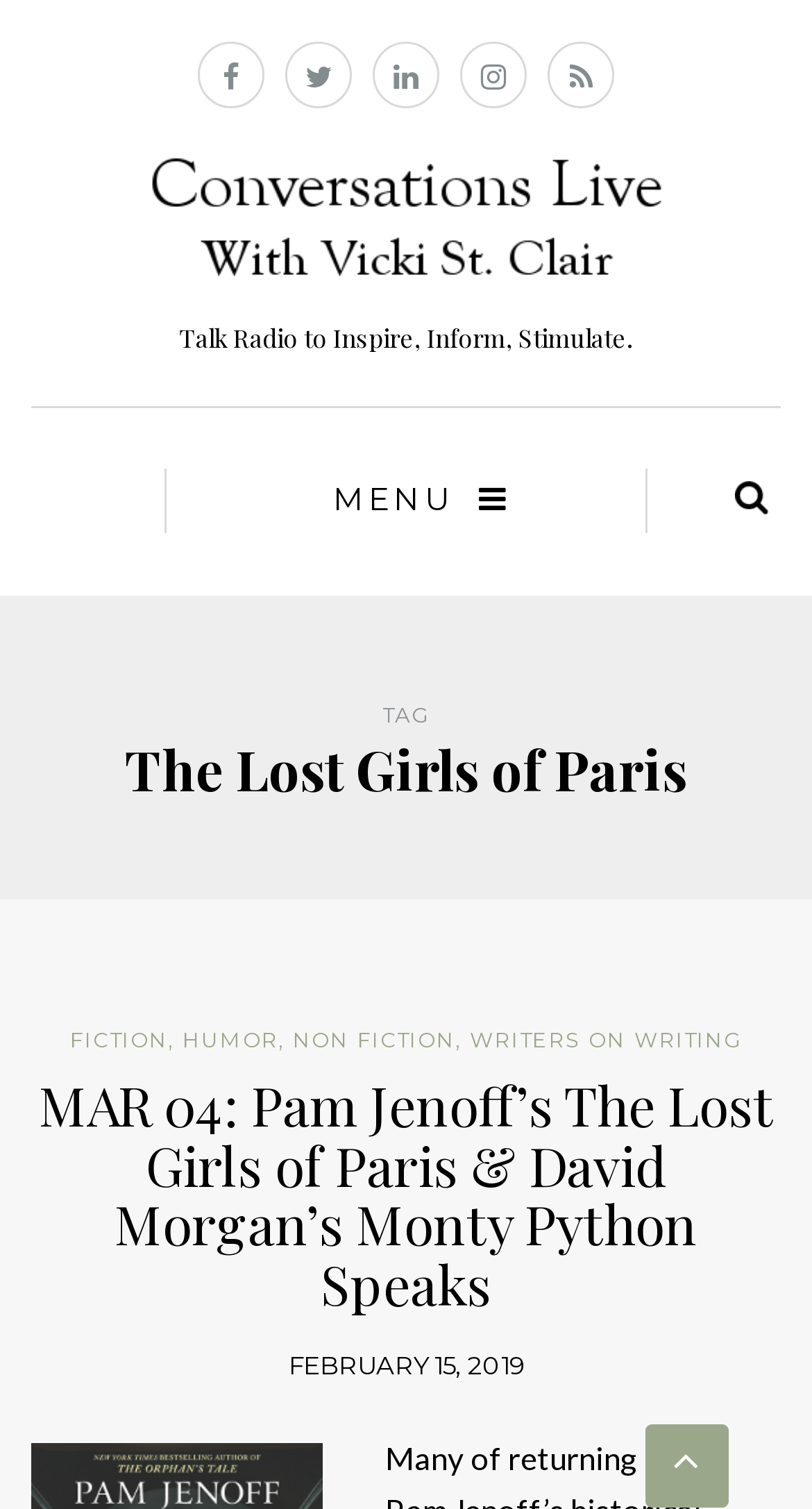Provide a comprehensive description of the webpage.

The webpage is about a conversation event, "CONVERSATIONS LIVE with VICKI ST. CLAIR", featuring a discussion about the book "The Lost Girls of Paris". 

At the top left corner, there are five social media links, each represented by an icon. Below these icons, the title "CONVERSATIONS LIVE with VICKI ST. CLAIR" is displayed, accompanied by an image. 

To the right of the title, there is a tagline "Talk Radio to Inspire, Inform, Stimulate." A menu button is located below the tagline. 

On the top right corner, there is a search button. Below the search button, the word "TAG" is displayed. 

The main content of the webpage is divided into two sections. The first section has a heading "The Lost Girls of Paris" and features a table with several links to categories, including "FICTION", "HUMOR", "NON FICTION", and "WRITERS ON WRITING". 

The second section has a heading describing the conversation event, "MAR 04: Pam Jenoff’s The Lost Girls of Paris & David Morgan’s Monty Python Speaks", with a link to the event. Below this heading, the date "FEBRUARY 15, 2019" is displayed. At the bottom right corner, there is a link represented by an icon.